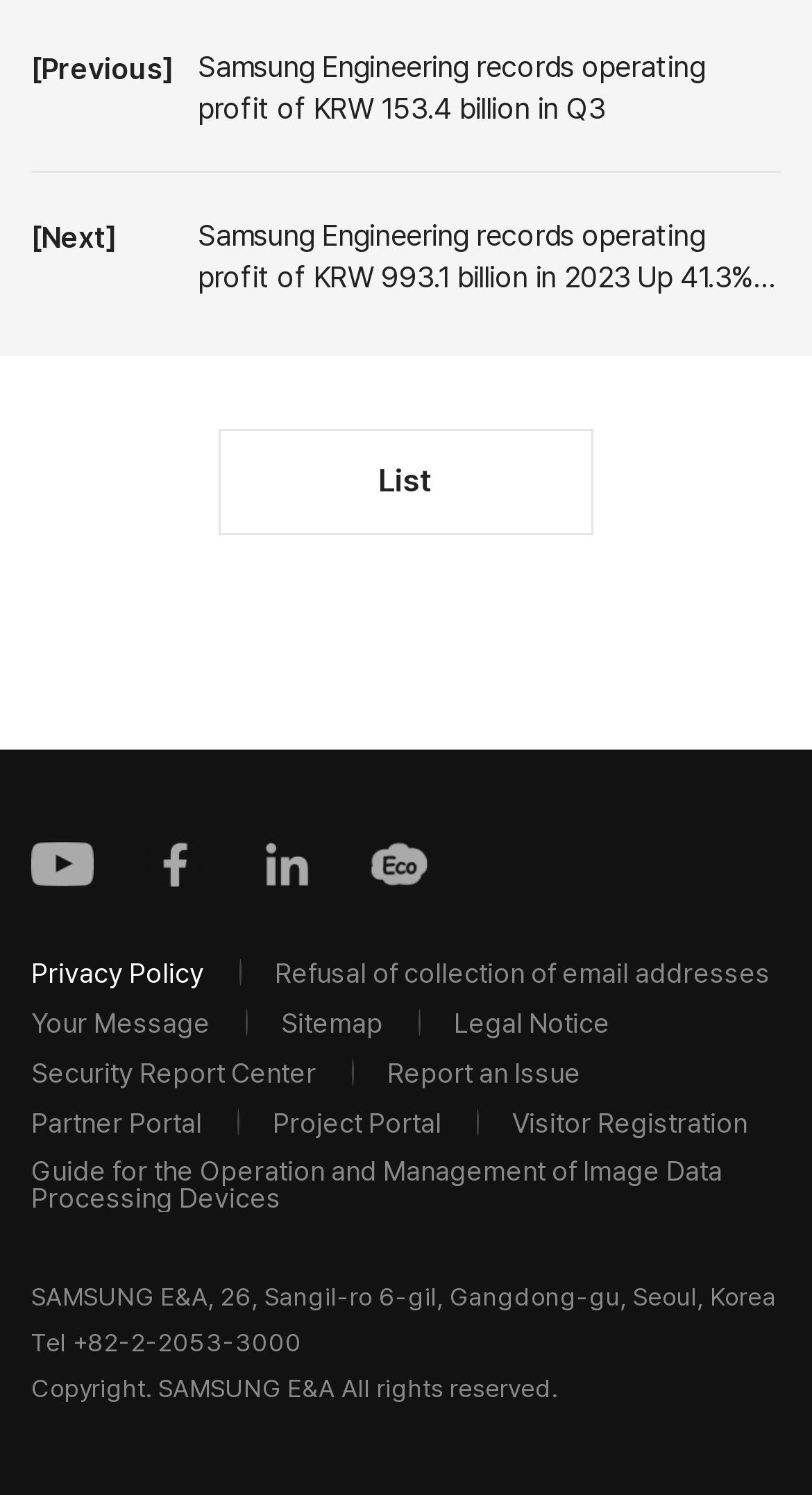Pinpoint the bounding box coordinates of the clickable area necessary to execute the following instruction: "Check the Sitemap". The coordinates should be given as four float numbers between 0 and 1, namely [left, top, right, bottom].

[0.346, 0.675, 0.472, 0.693]